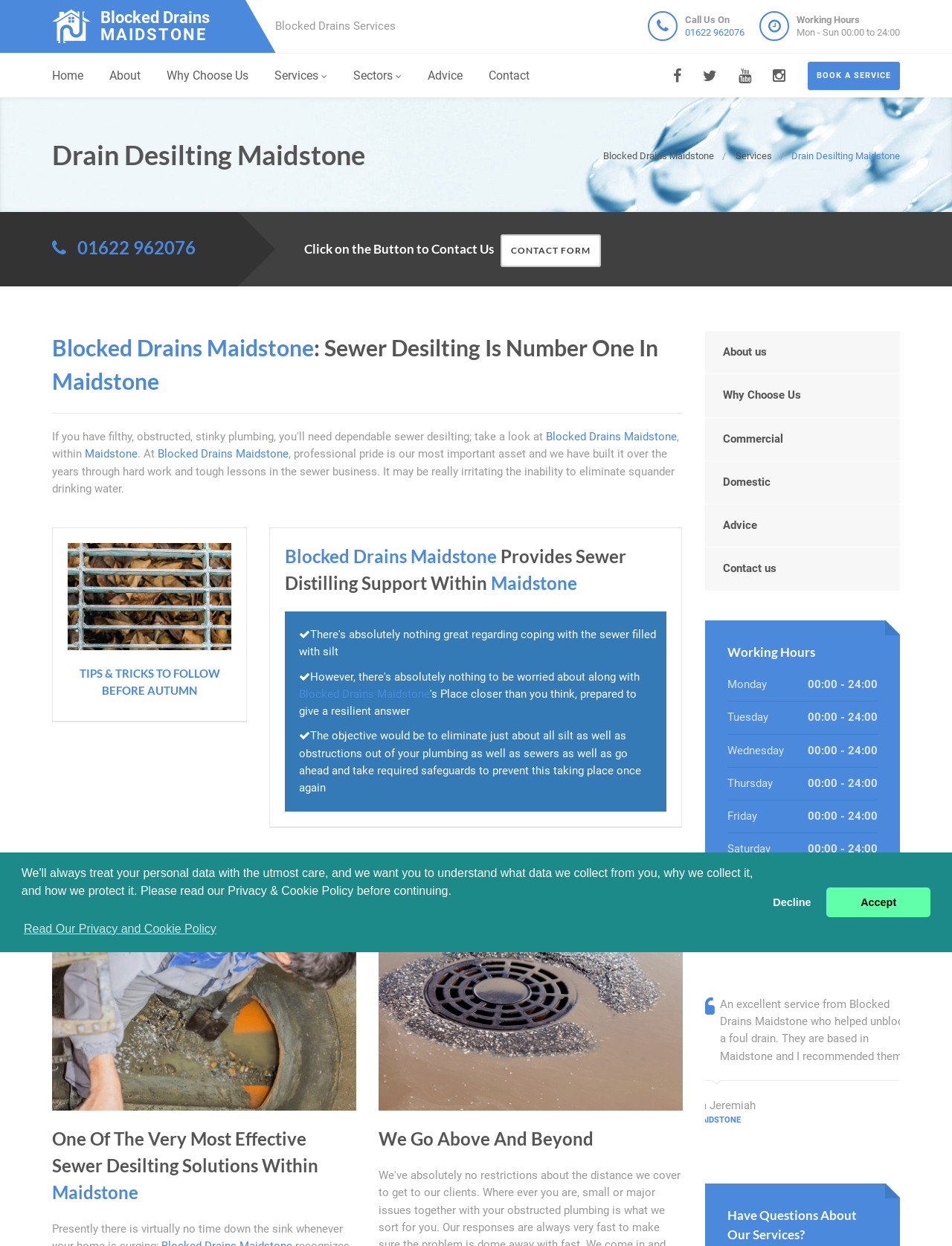What is the name of the company providing sewer desilting support?
Based on the image, answer the question with as much detail as possible.

The company name can be found in the logo image at the top left side of the webpage, and is also mentioned in several heading elements throughout the webpage.